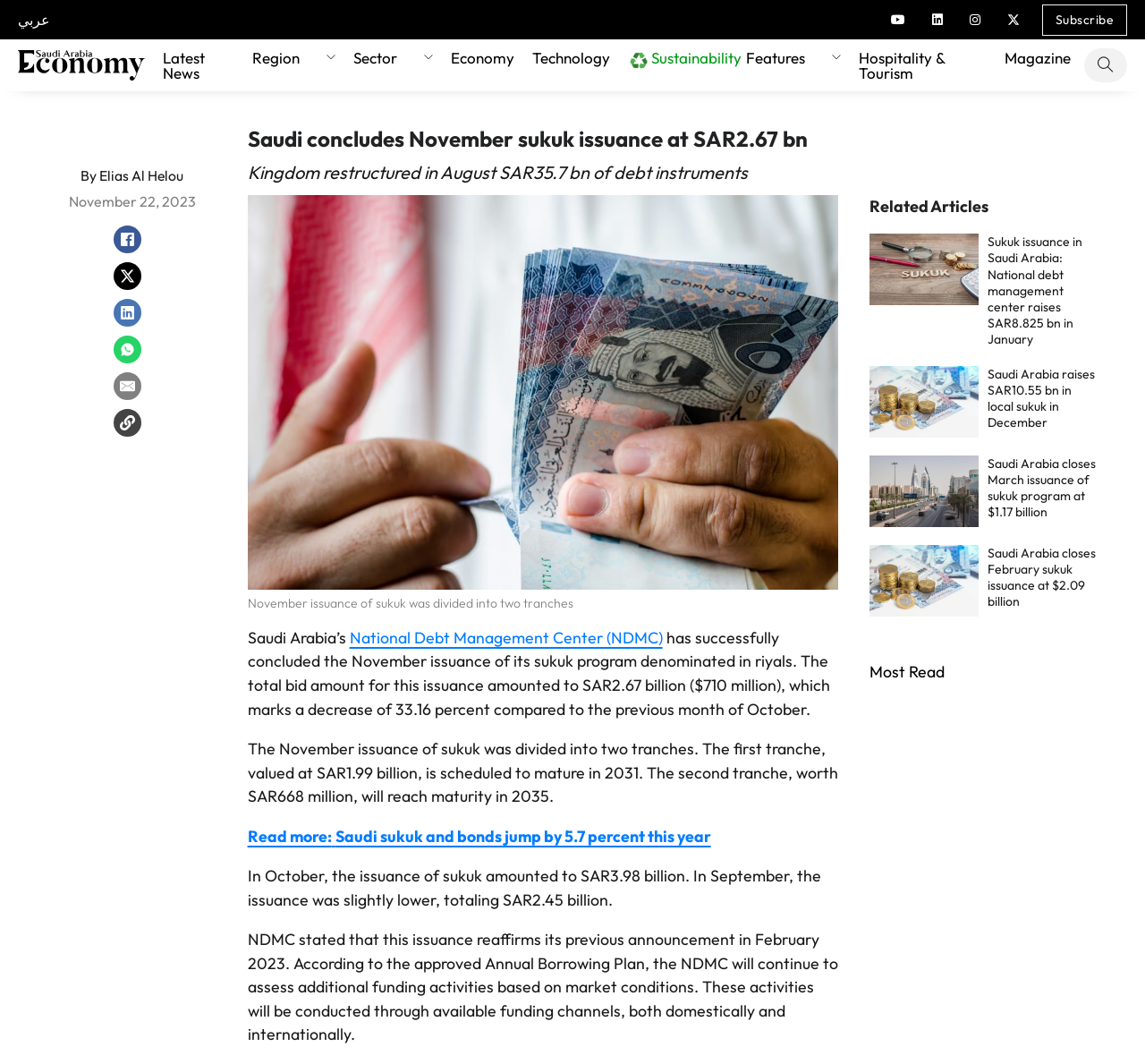Provide a short answer to the following question with just one word or phrase: What is the name of the center that has successfully concluded the November issuance of its sukuk program?

National Debt Management Center (NDMC)